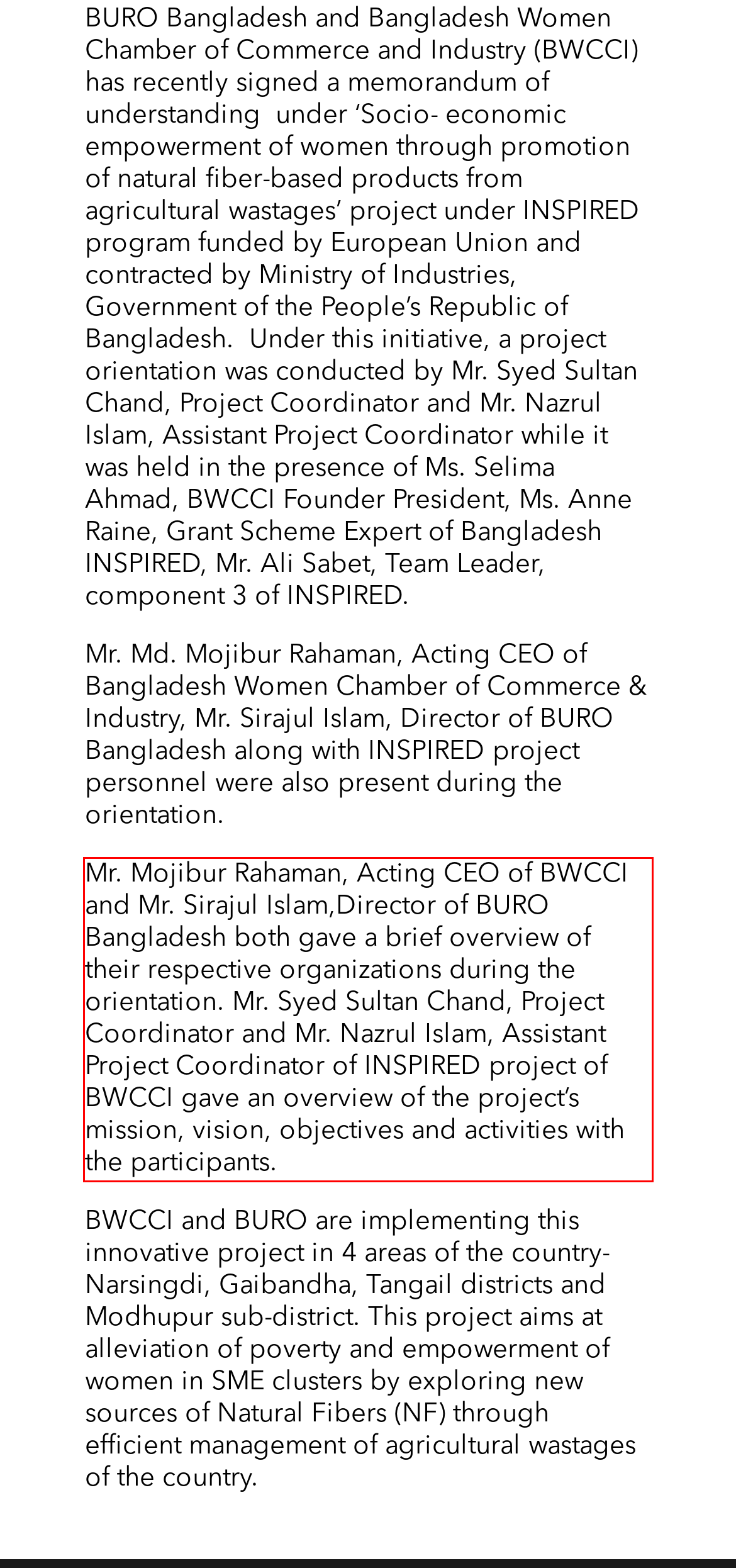Within the provided webpage screenshot, find the red rectangle bounding box and perform OCR to obtain the text content.

Mr. Mojibur Rahaman, Acting CEO of BWCCI and Mr. Sirajul Islam,Director of BURO Bangladesh both gave a brief overview of their respective organizations during the orientation. Mr. Syed Sultan Chand, Project Coordinator and Mr. Nazrul Islam, Assistant Project Coordinator of INSPIRED project of BWCCI gave an overview of the project’s mission, vision, objectives and activities with the participants.